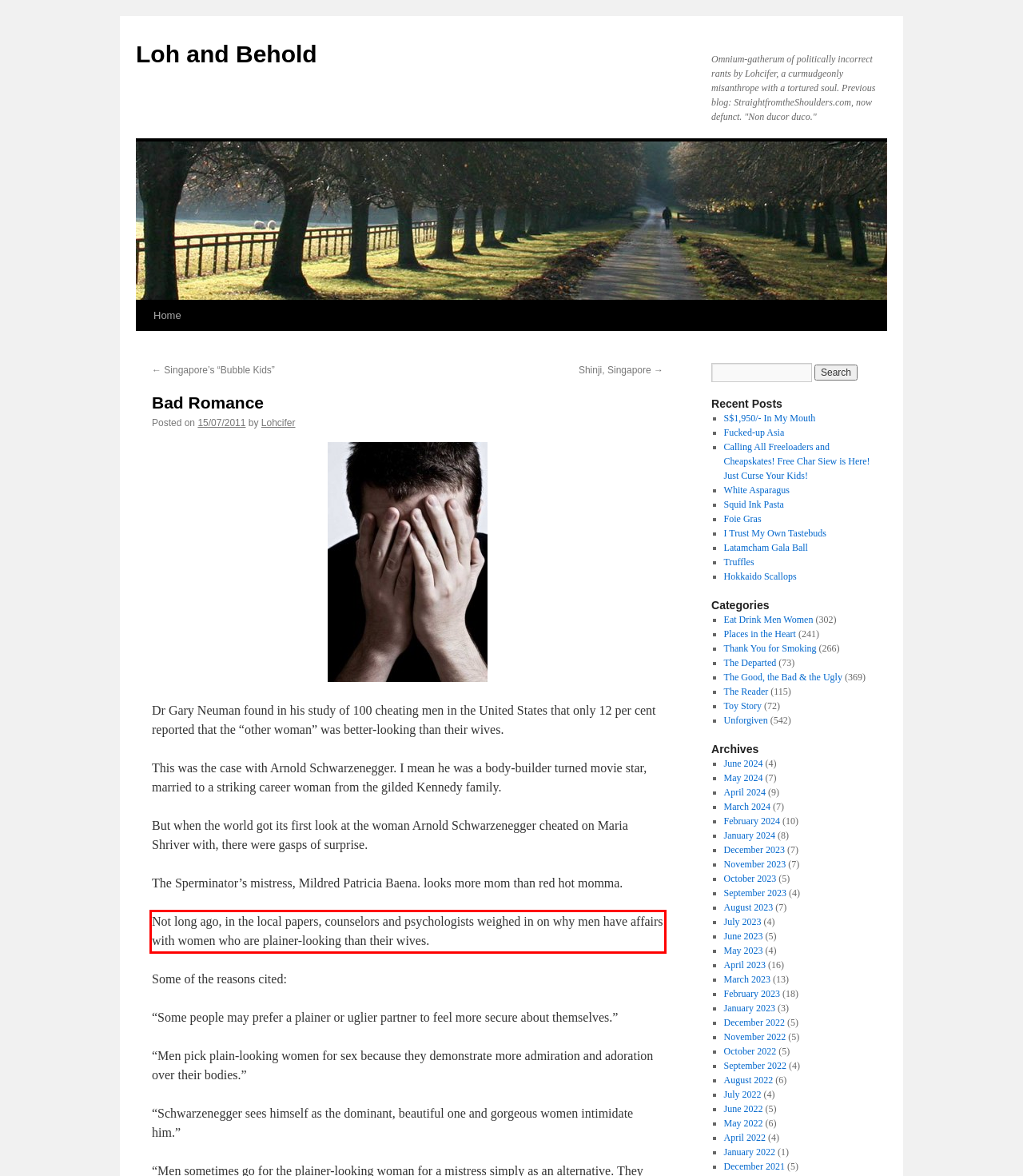The screenshot you have been given contains a UI element surrounded by a red rectangle. Use OCR to read and extract the text inside this red rectangle.

Not long ago, in the local papers, counselors and psychologists weighed in on why men have affairs with women who are plainer-looking than their wives.